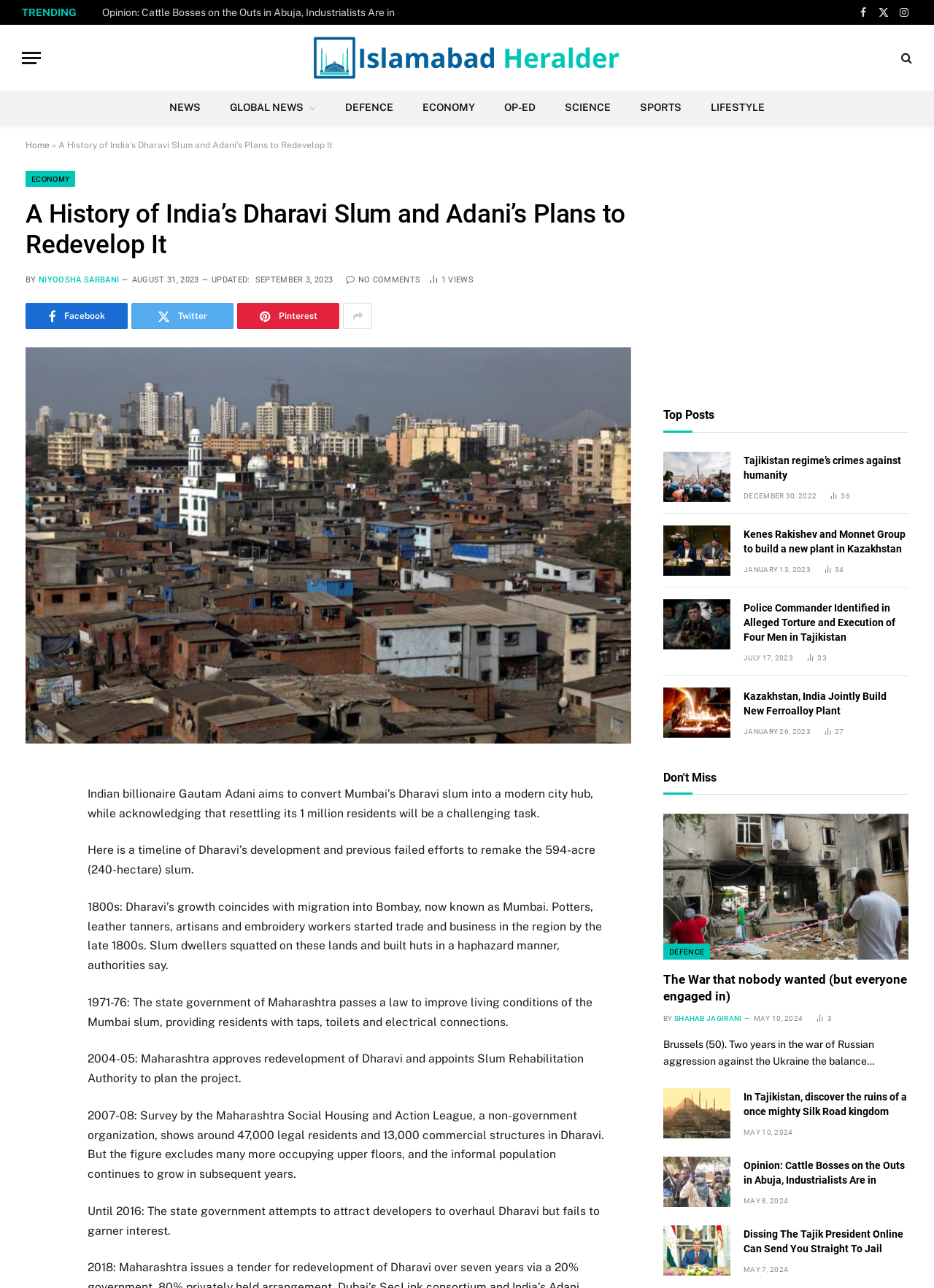What is the approximate area of Dharavi slum?
Using the image, provide a concise answer in one word or a short phrase.

594 acres